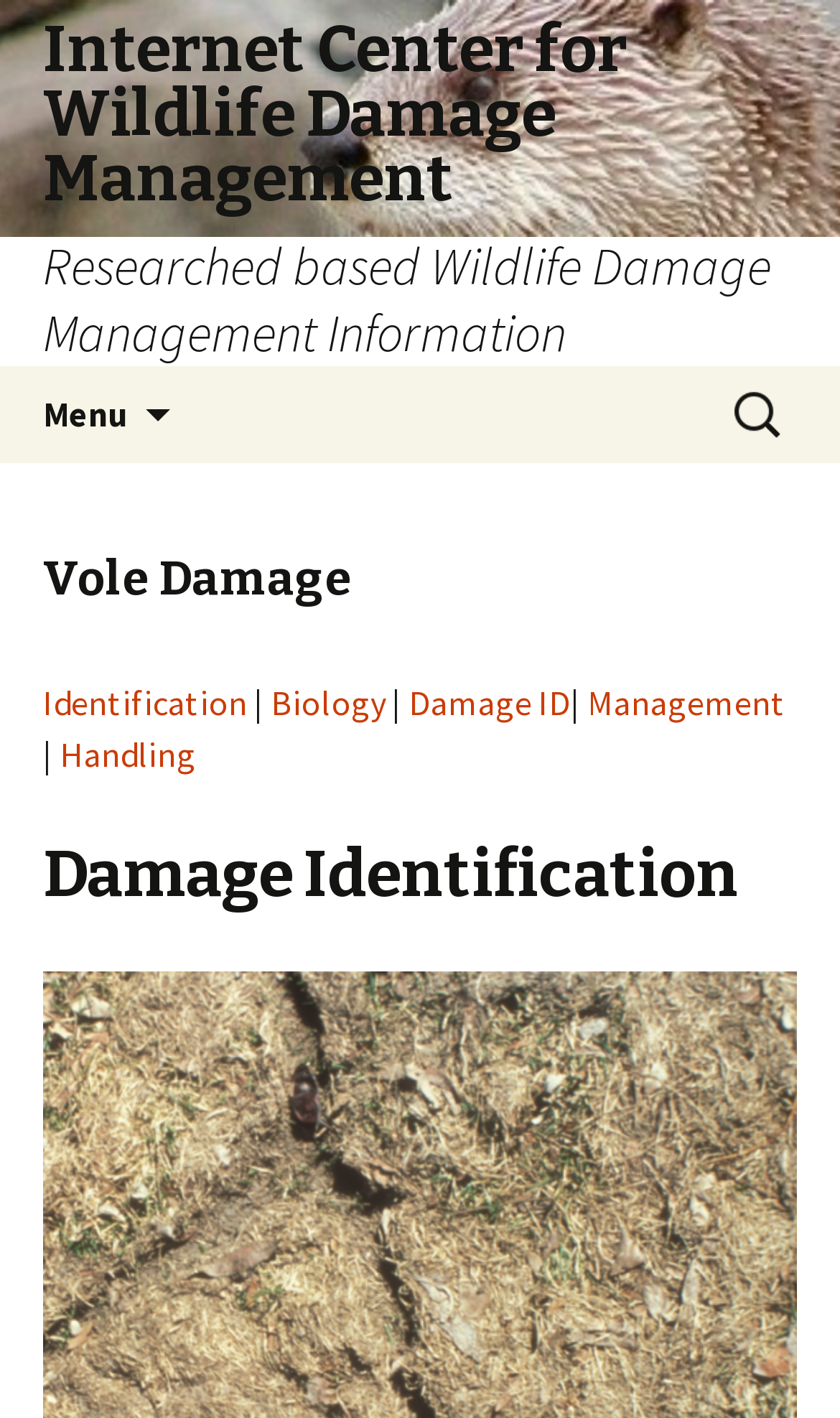Carefully examine the image and provide an in-depth answer to the question: What is the position of the 'Menu' button?

By analyzing the bounding box coordinates, I found that the 'Menu' button is located at the top left corner of the webpage, with coordinates [0.0, 0.258, 0.203, 0.326].